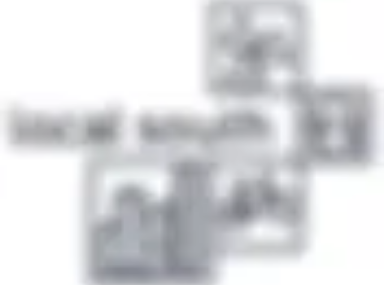What is the text displayed prominently in the logo?
Refer to the image and provide a concise answer in one word or phrase.

Local South